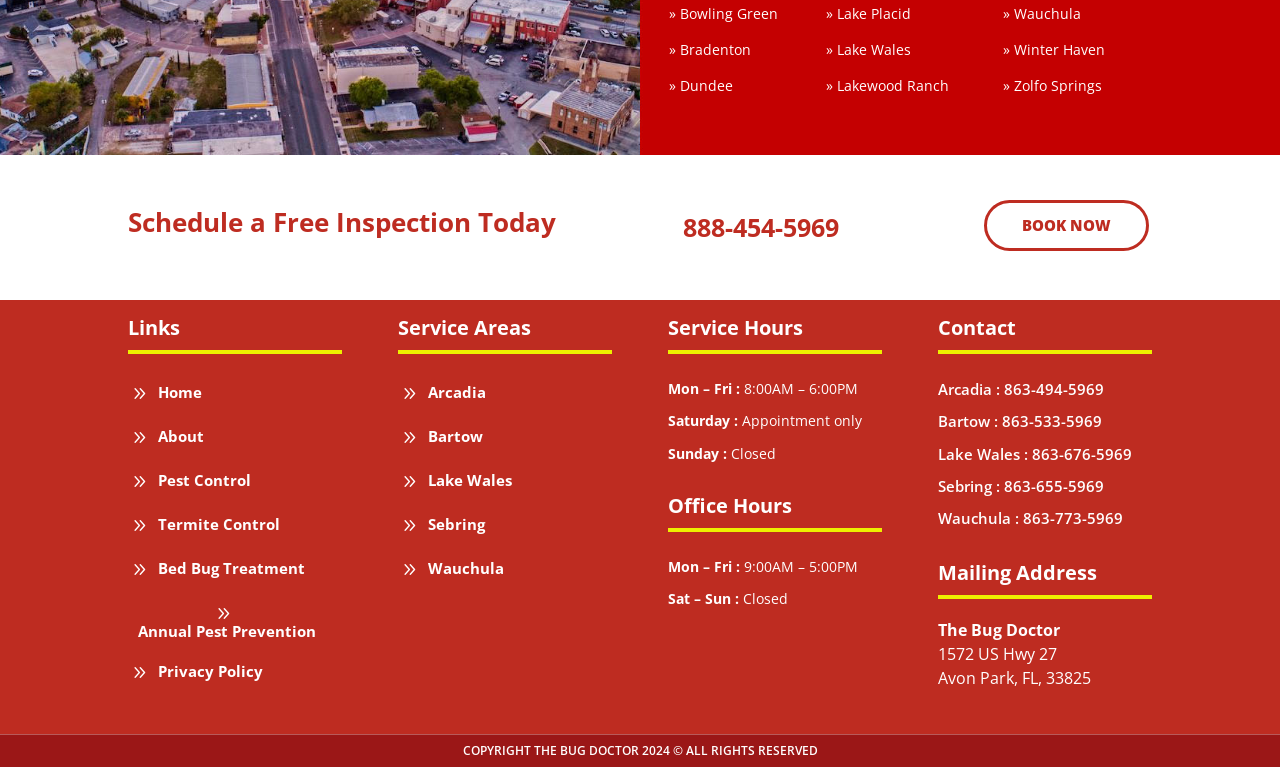Using the description: "9Bed Bug Treatment", identify the bounding box of the corresponding UI element in the screenshot.

[0.1, 0.716, 0.25, 0.766]